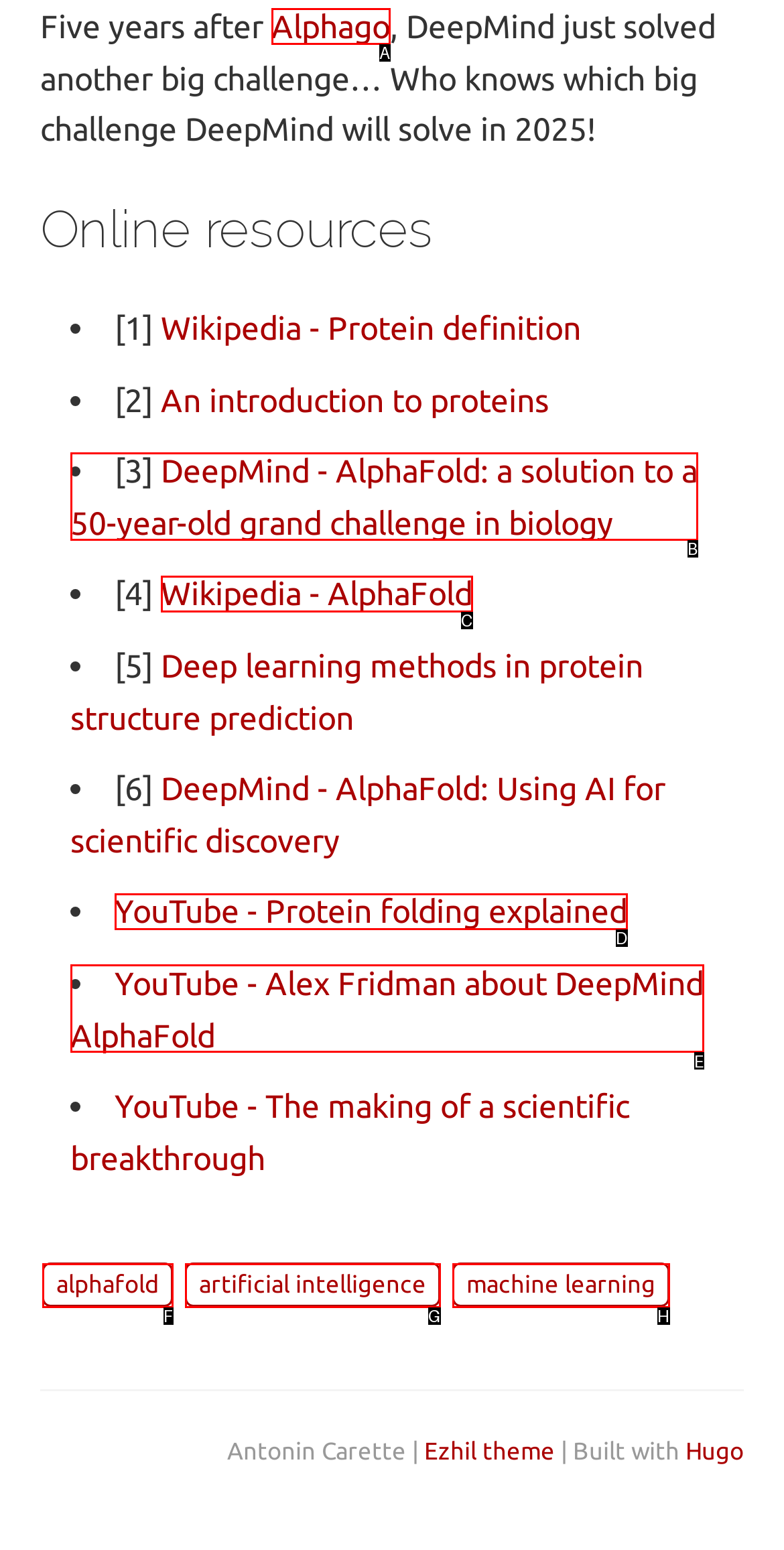Which option best describes: Wikipedia - AlphaFold
Respond with the letter of the appropriate choice.

C